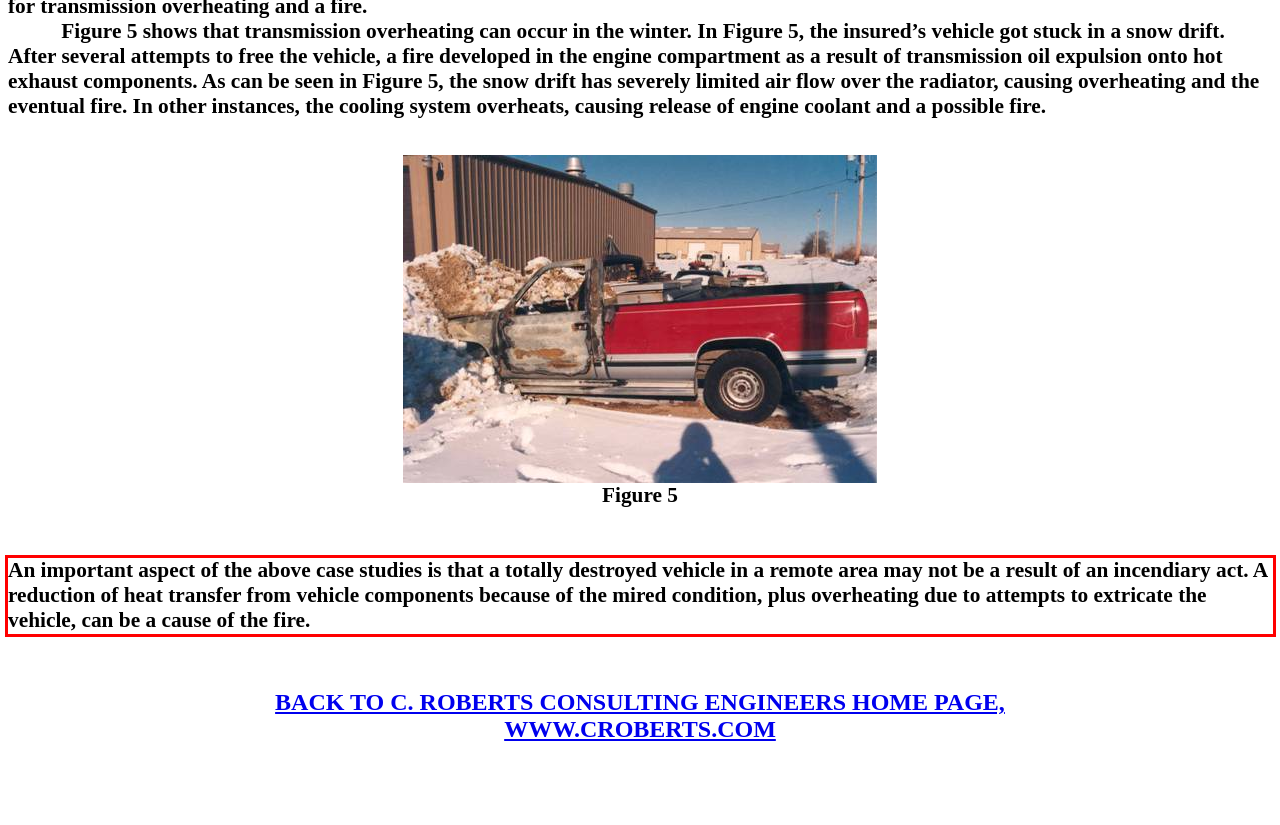Please look at the screenshot provided and find the red bounding box. Extract the text content contained within this bounding box.

An important aspect of the above case studies is that a totally destroyed vehicle in a remote area may not be a result of an incendiary act. A reduction of heat transfer from vehicle components because of the mired condition, plus overheating due to attempts to extricate the vehicle, can be a cause of the fire.